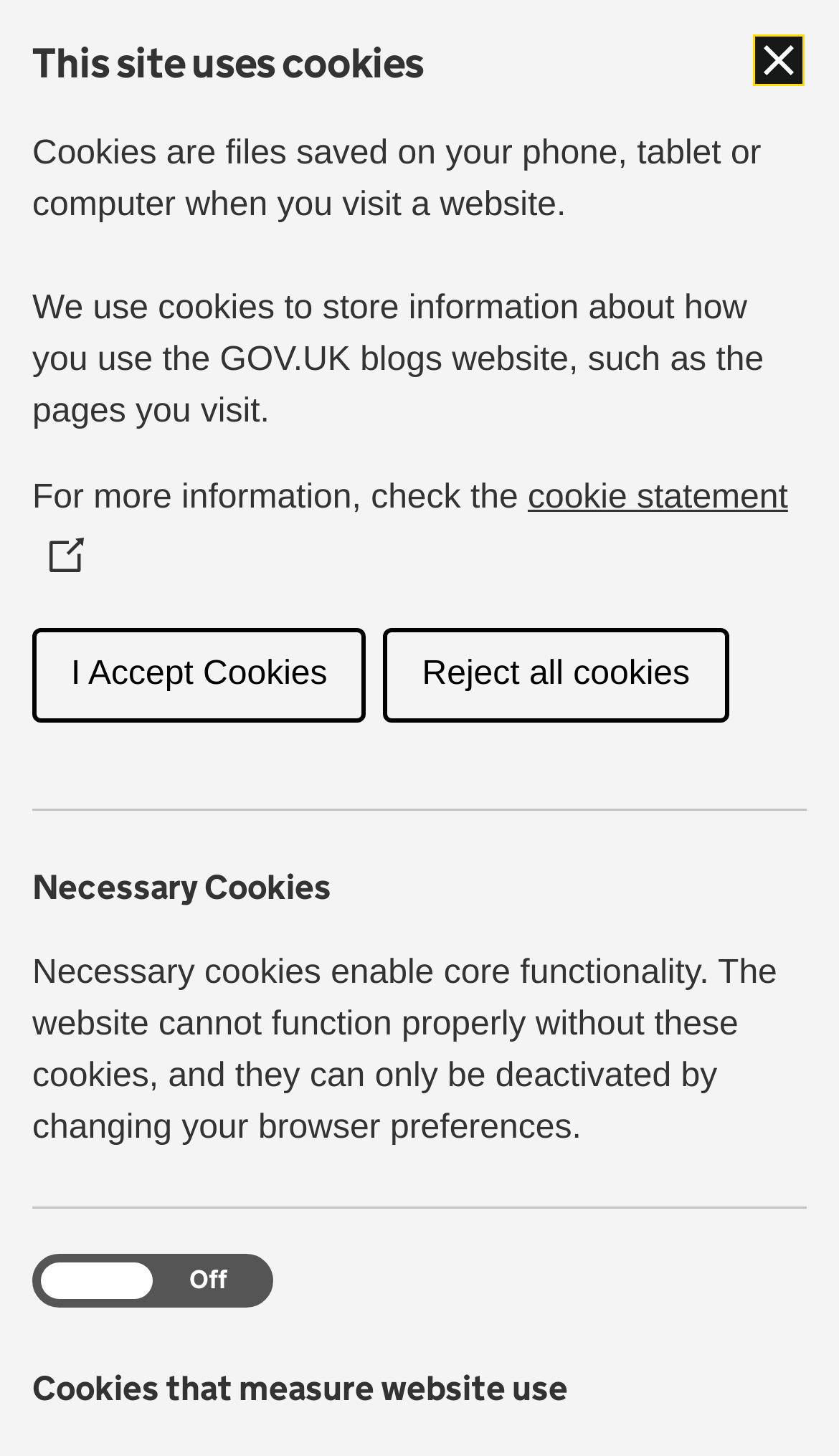What are the two categories of the article?
From the details in the image, answer the question comprehensively.

I found the answer by looking at the link elements that are children of the static text element with the text 'Categories:', which have the texts 'NHS Abdominal Aortic Aneurysm Screening Programme' and 'NHS Diabetic Eye Screening Programme'.